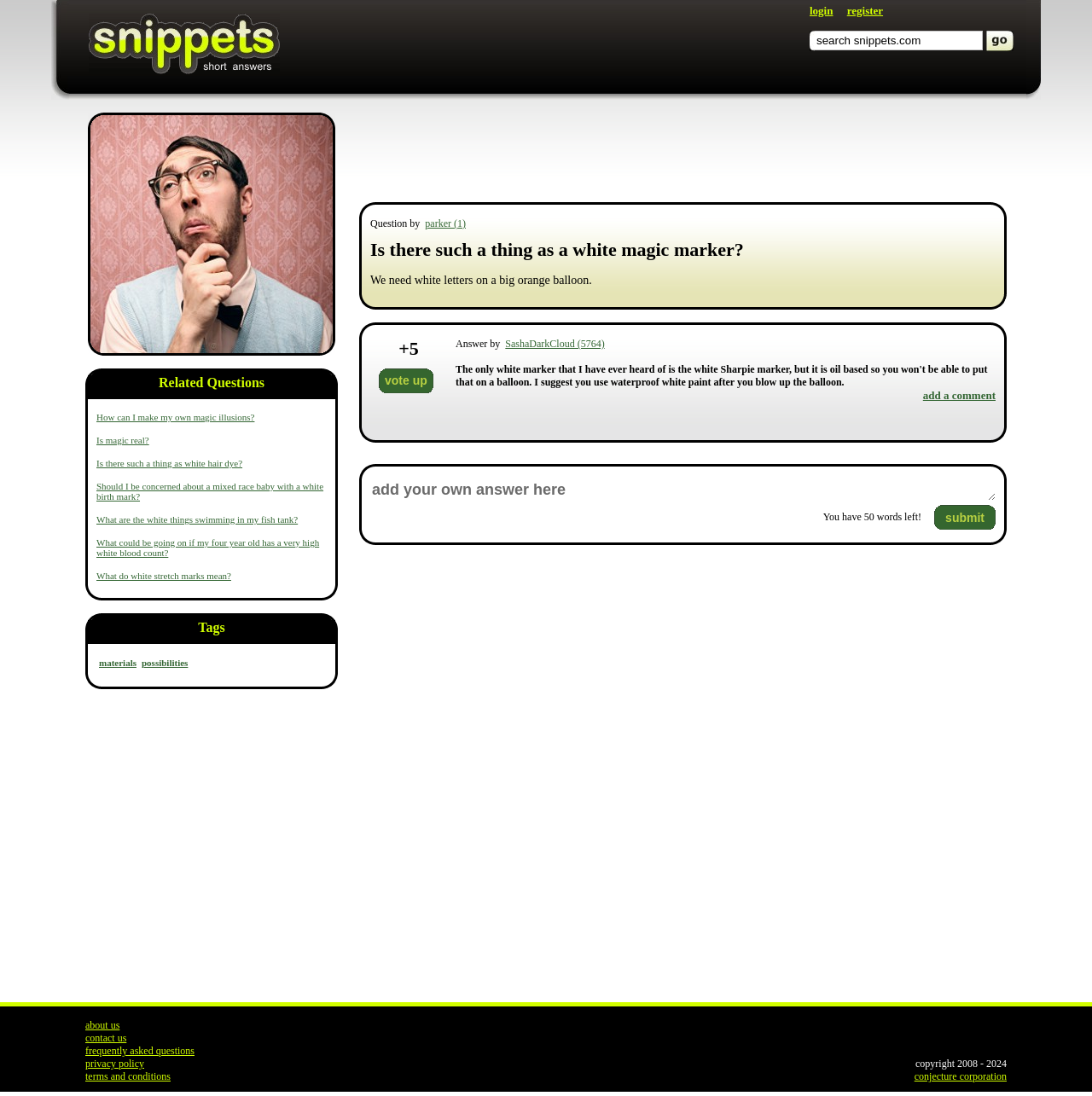Locate the bounding box of the UI element described by: "You have 50 words left!" in the given webpage screenshot.

[0.754, 0.466, 0.844, 0.478]